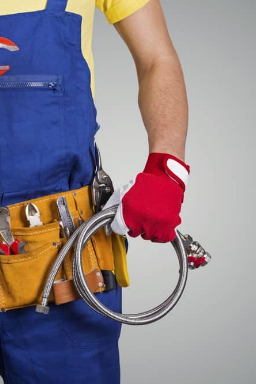What is the background of the image?
Can you provide an in-depth and detailed response to the question?

The background of the image is minimalistic, which means it is simple and not cluttered. The caption mentions that the background is minimalistic, emphasizing the plumber's readiness and the tools of the trade, suggesting a focus on efficiency and skill in his work.